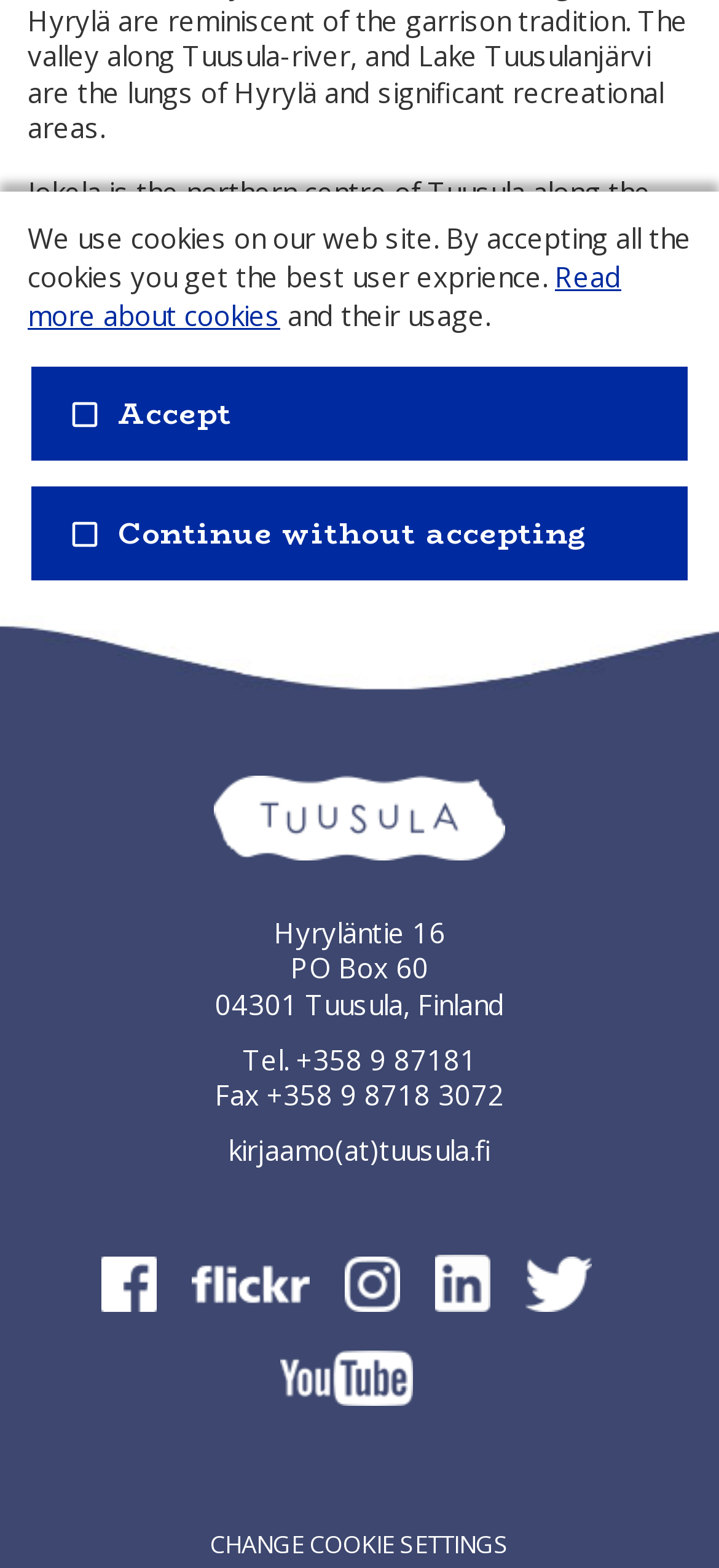From the webpage screenshot, predict the bounding box coordinates (top-left x, top-left y, bottom-right x, bottom-right y) for the UI element described here: Skip to content

None